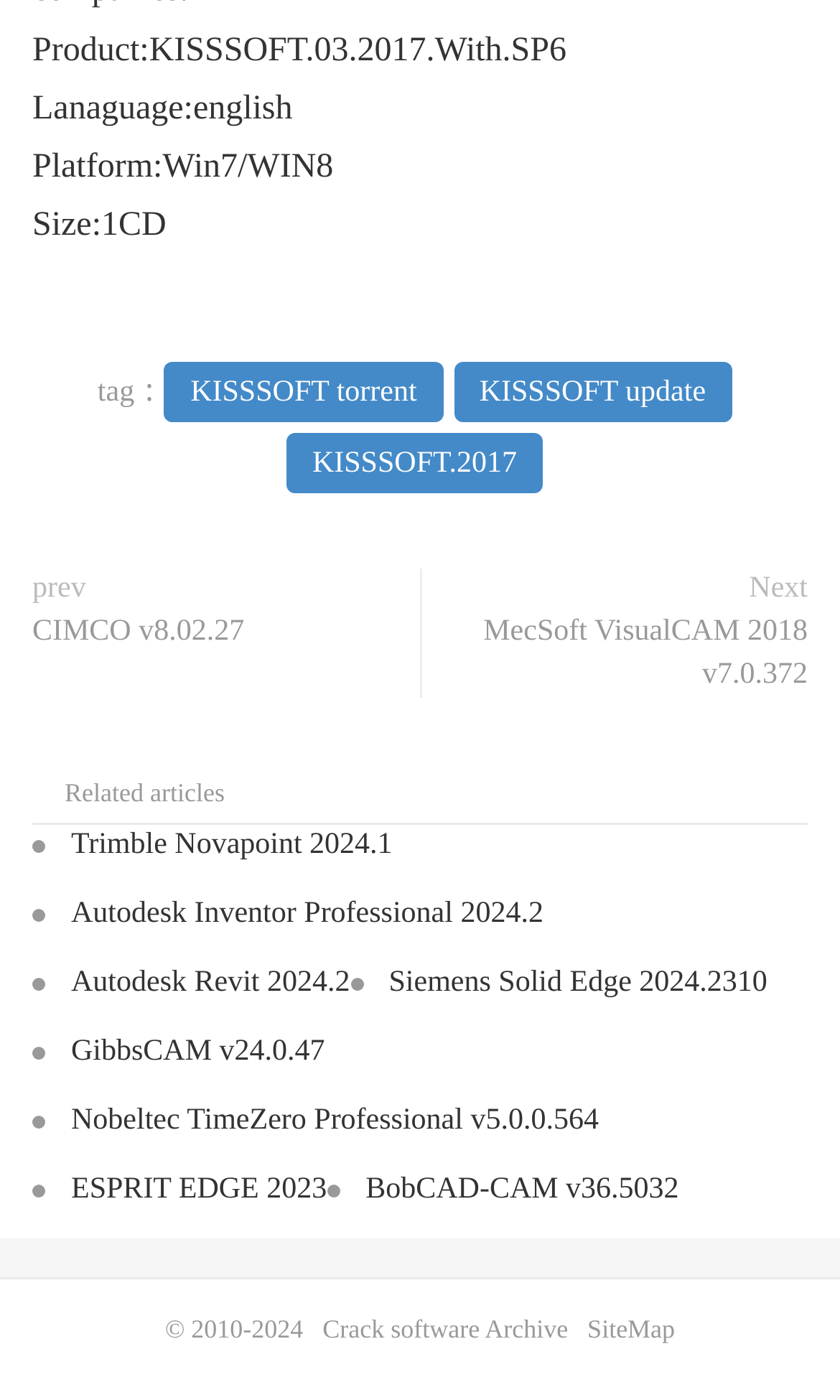Highlight the bounding box coordinates of the region I should click on to meet the following instruction: "Download KISSSOFT torrent".

[0.196, 0.259, 0.527, 0.302]